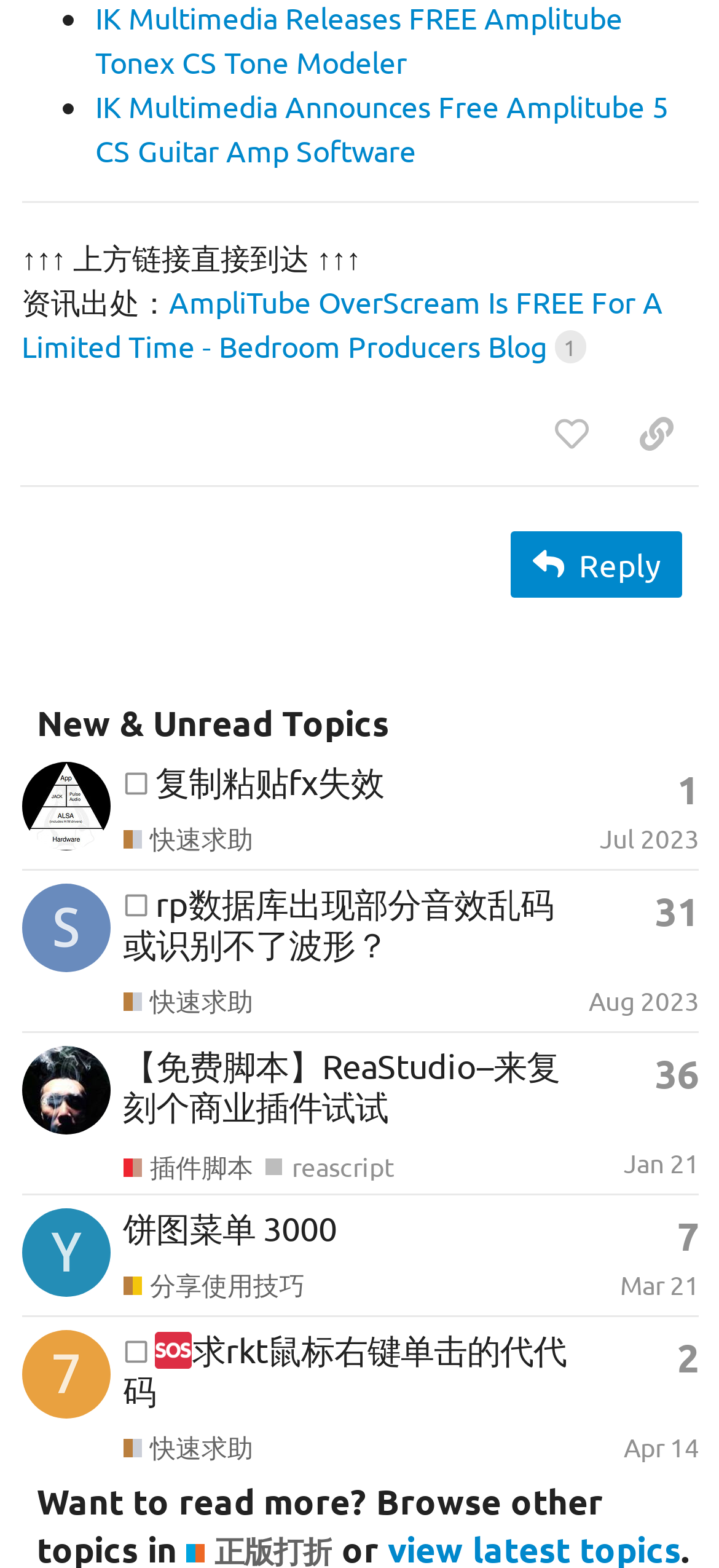Pinpoint the bounding box coordinates of the clickable element to carry out the following instruction: "View the topic '饼图菜单 3000'."

[0.171, 0.771, 0.469, 0.796]